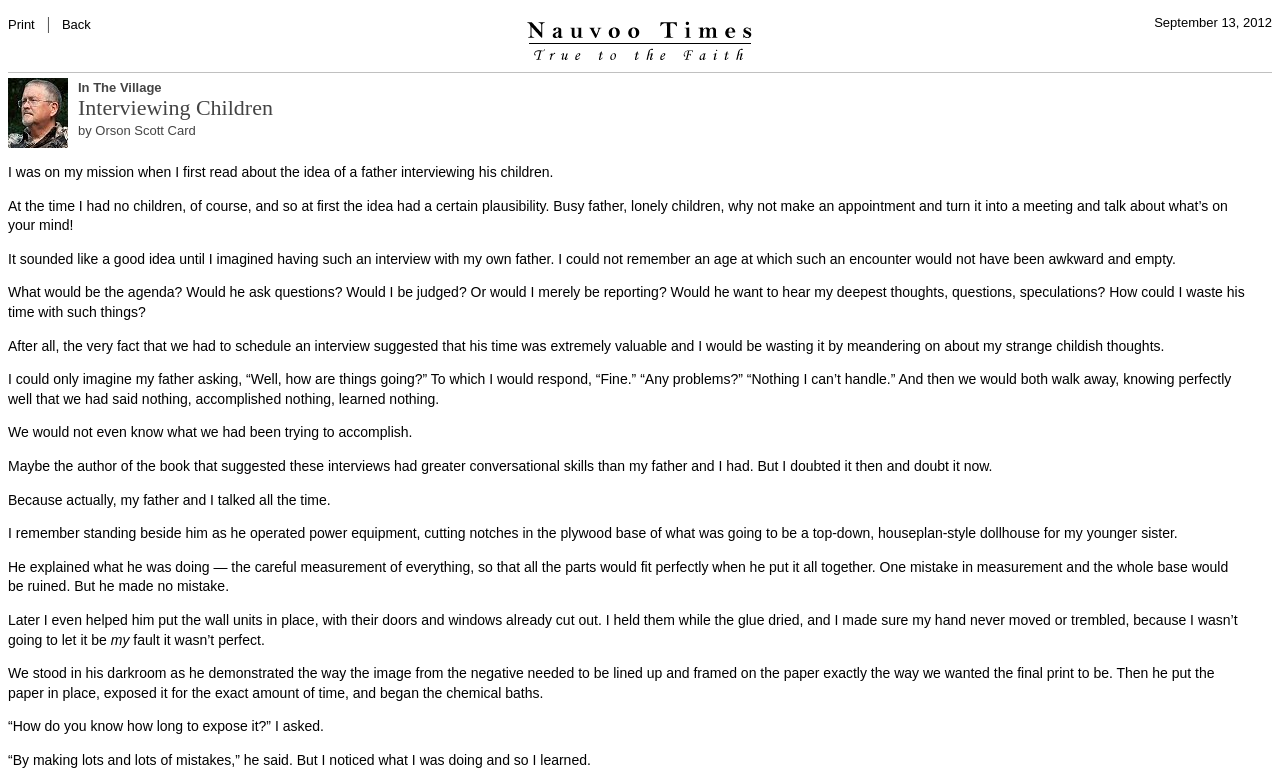Give the bounding box coordinates for the element described as: "Back".

[0.048, 0.022, 0.071, 0.041]